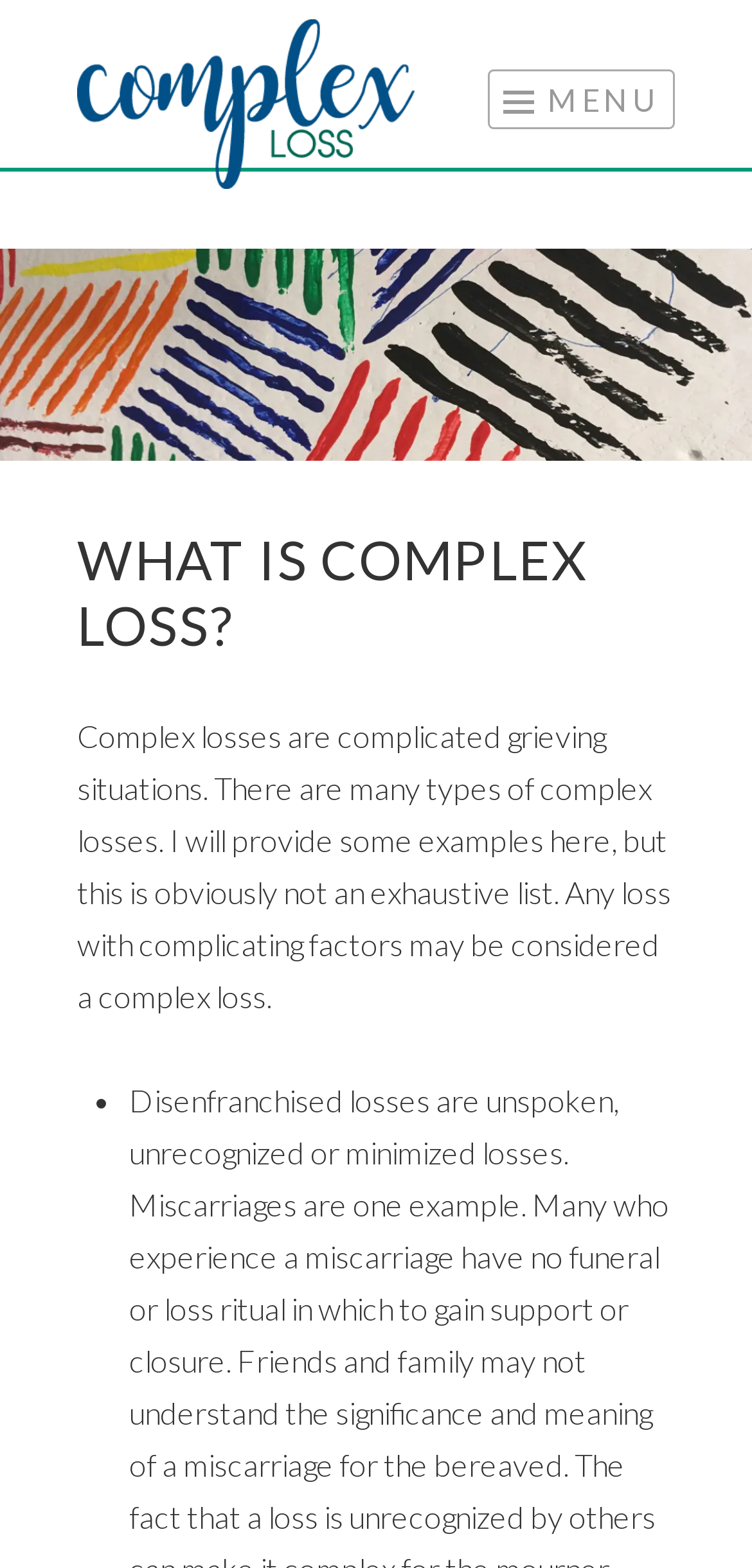How are complex losses described in the webpage?
With the help of the image, please provide a detailed response to the question.

The webpage describes complex losses as complicated grieving situations, and provides a detailed explanation of what that means, including examples of such situations.